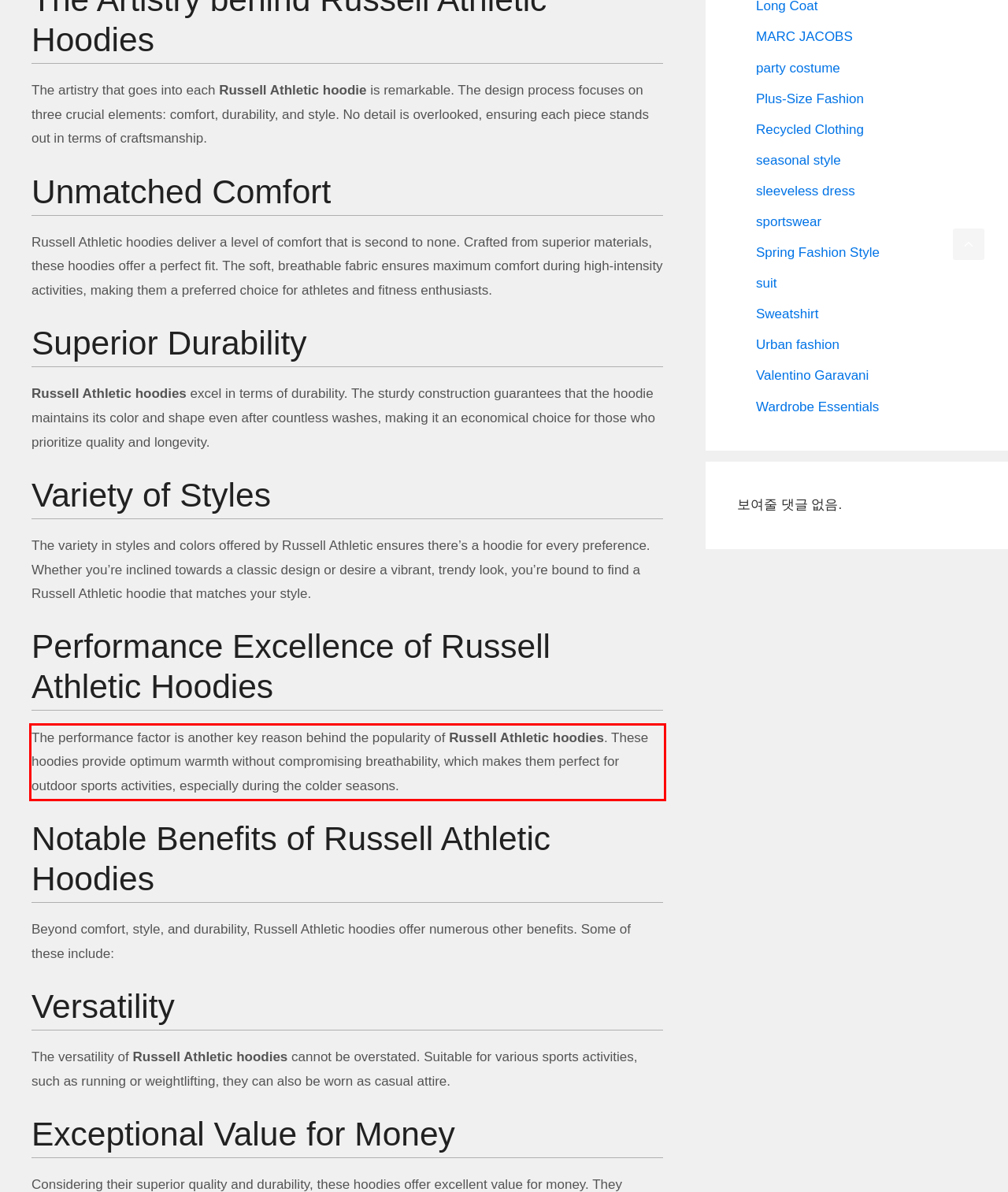You have a screenshot of a webpage with a red bounding box. Use OCR to generate the text contained within this red rectangle.

The performance factor is another key reason behind the popularity of Russell Athletic hoodies. These hoodies provide optimum warmth without compromising breathability, which makes them perfect for outdoor sports activities, especially during the colder seasons.